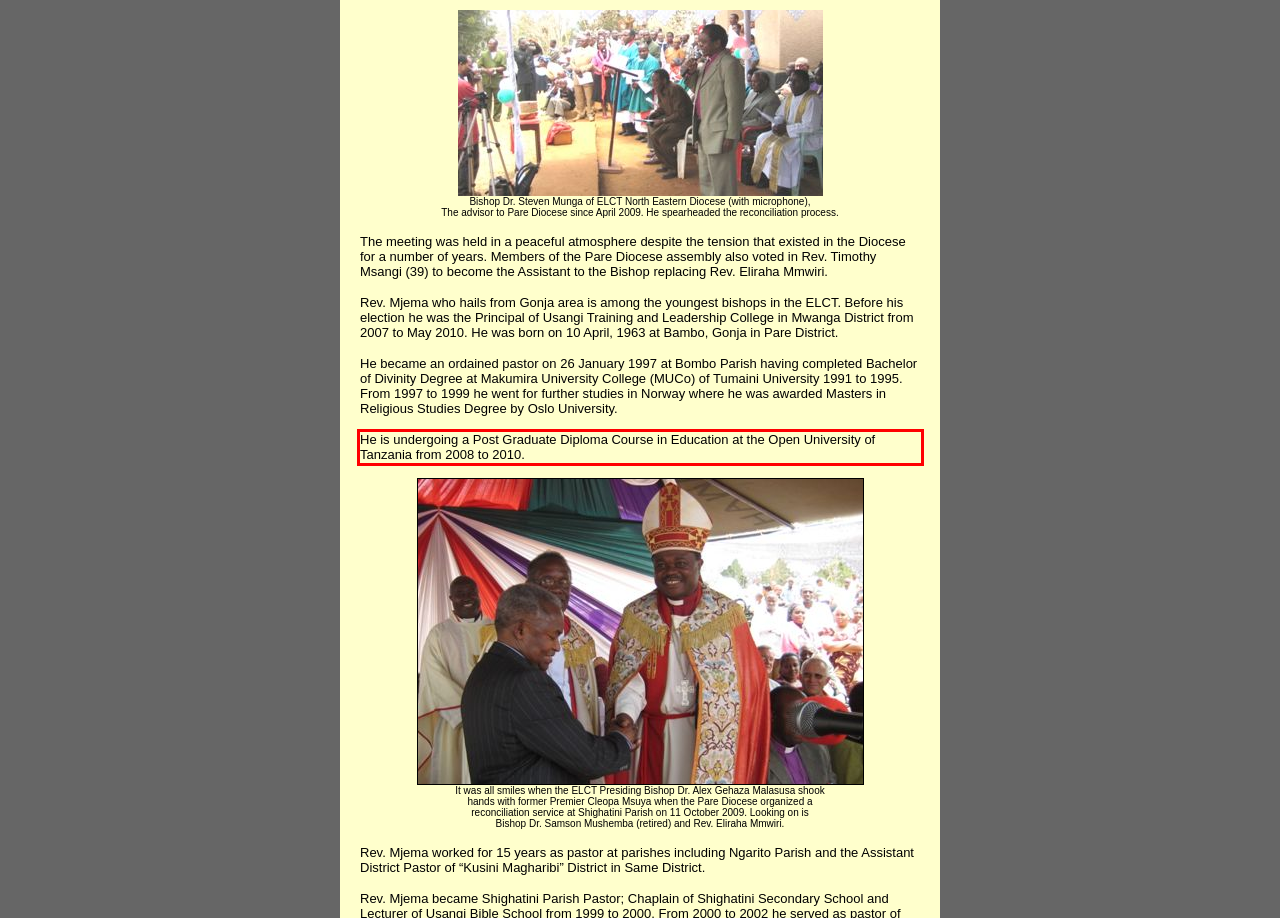Identify the text inside the red bounding box on the provided webpage screenshot by performing OCR.

He is undergoing a Post Graduate Diploma Course in Education at the Open University of Tanzania from 2008 to 2010.